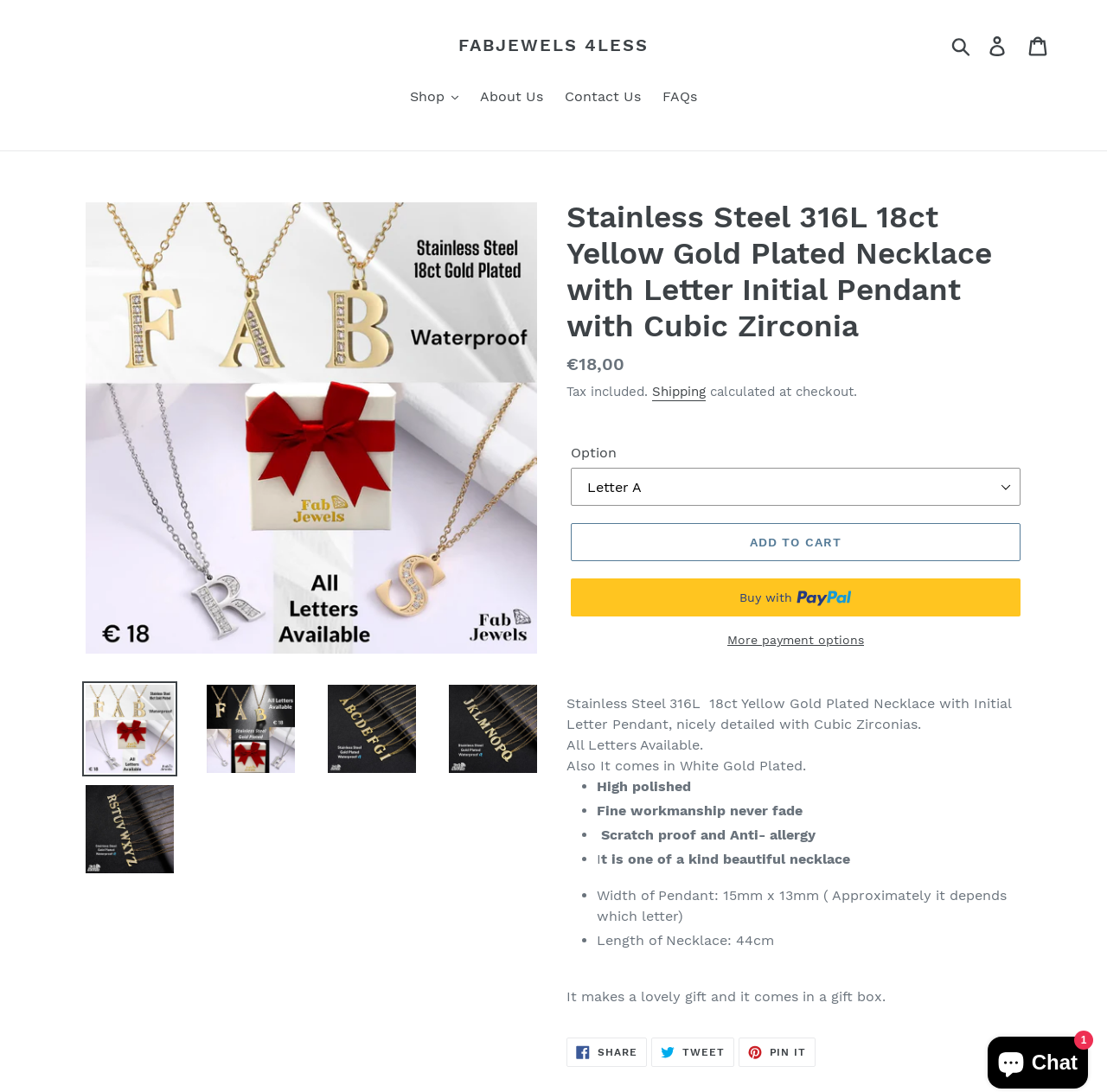From the screenshot, find the bounding box of the UI element matching this description: "Tweet Tweet on Twitter". Supply the bounding box coordinates in the form [left, top, right, bottom], each a float between 0 and 1.

[0.588, 0.95, 0.663, 0.977]